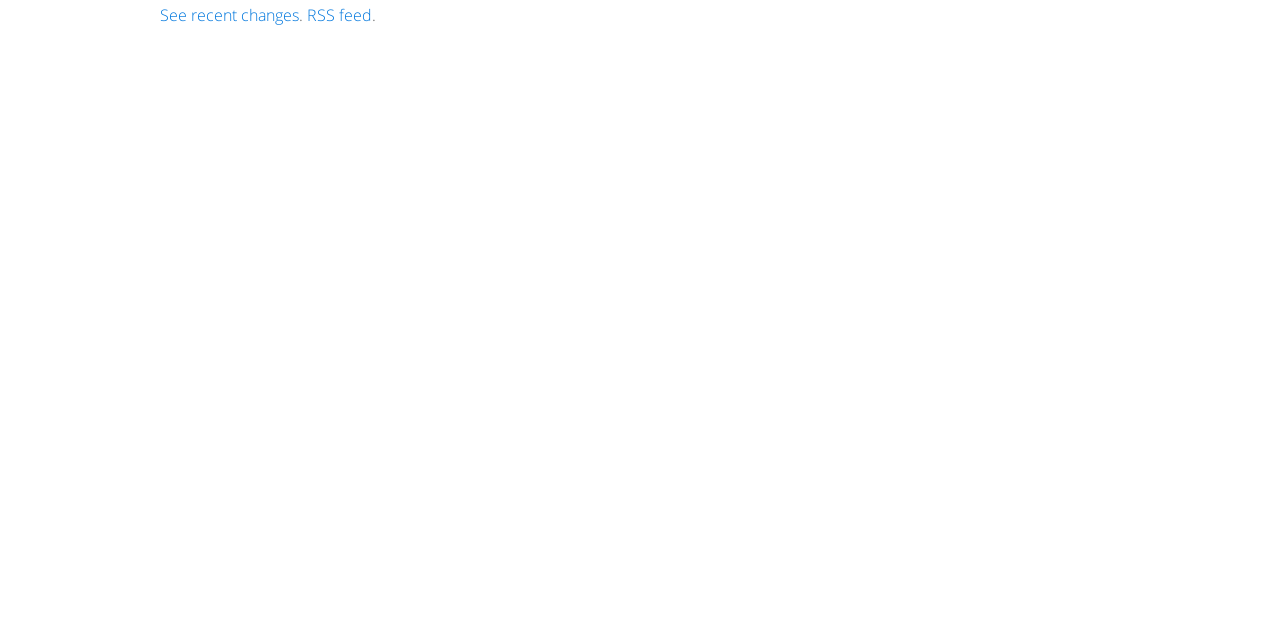Identify the bounding box for the UI element that is described as follows: "See recent changes".

[0.125, 0.005, 0.234, 0.04]